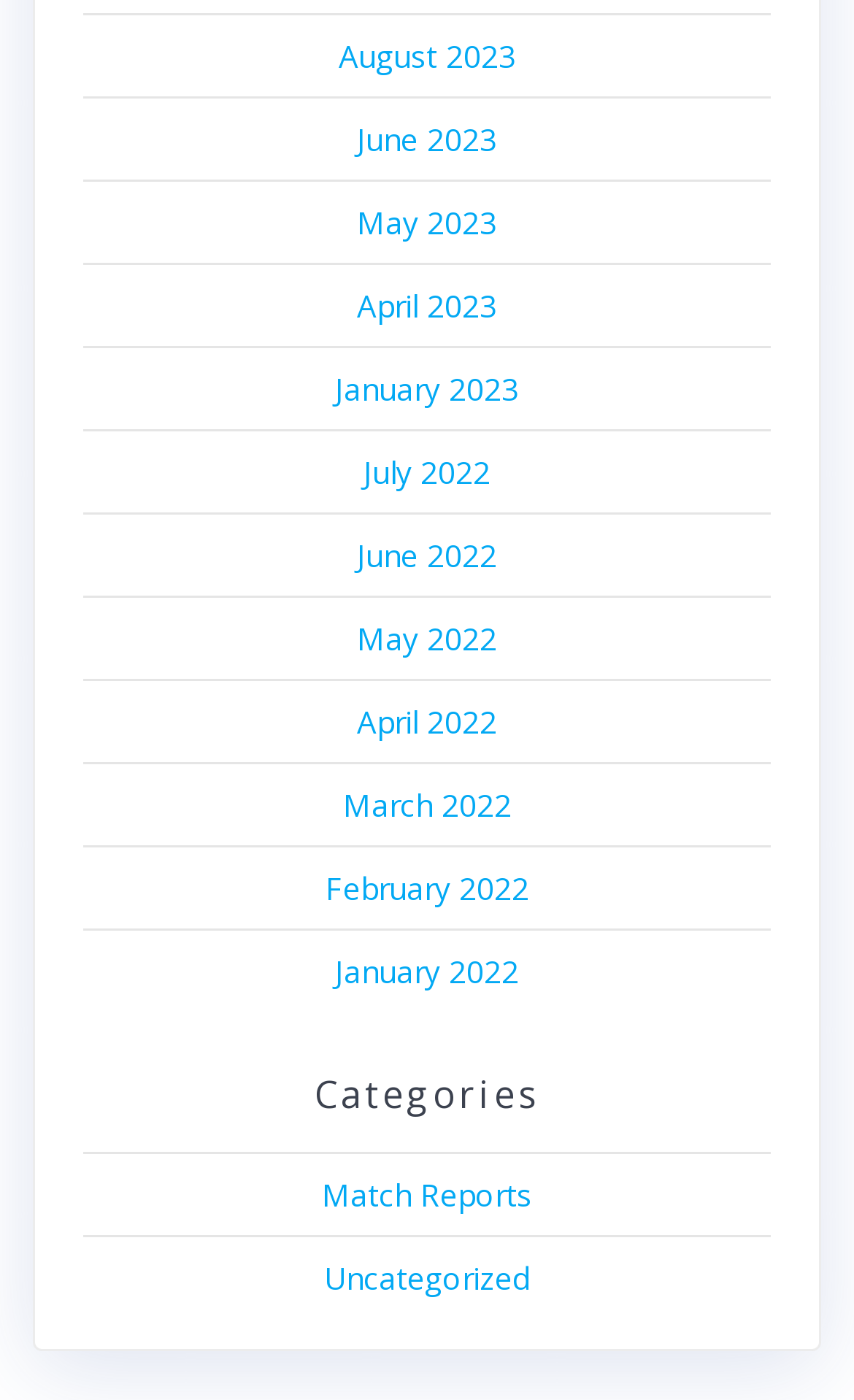What is the most recent month listed?
Could you answer the question with a detailed and thorough explanation?

By examining the links on the webpage, I found that the most recent month listed is August 2023, which is located at the top of the list.